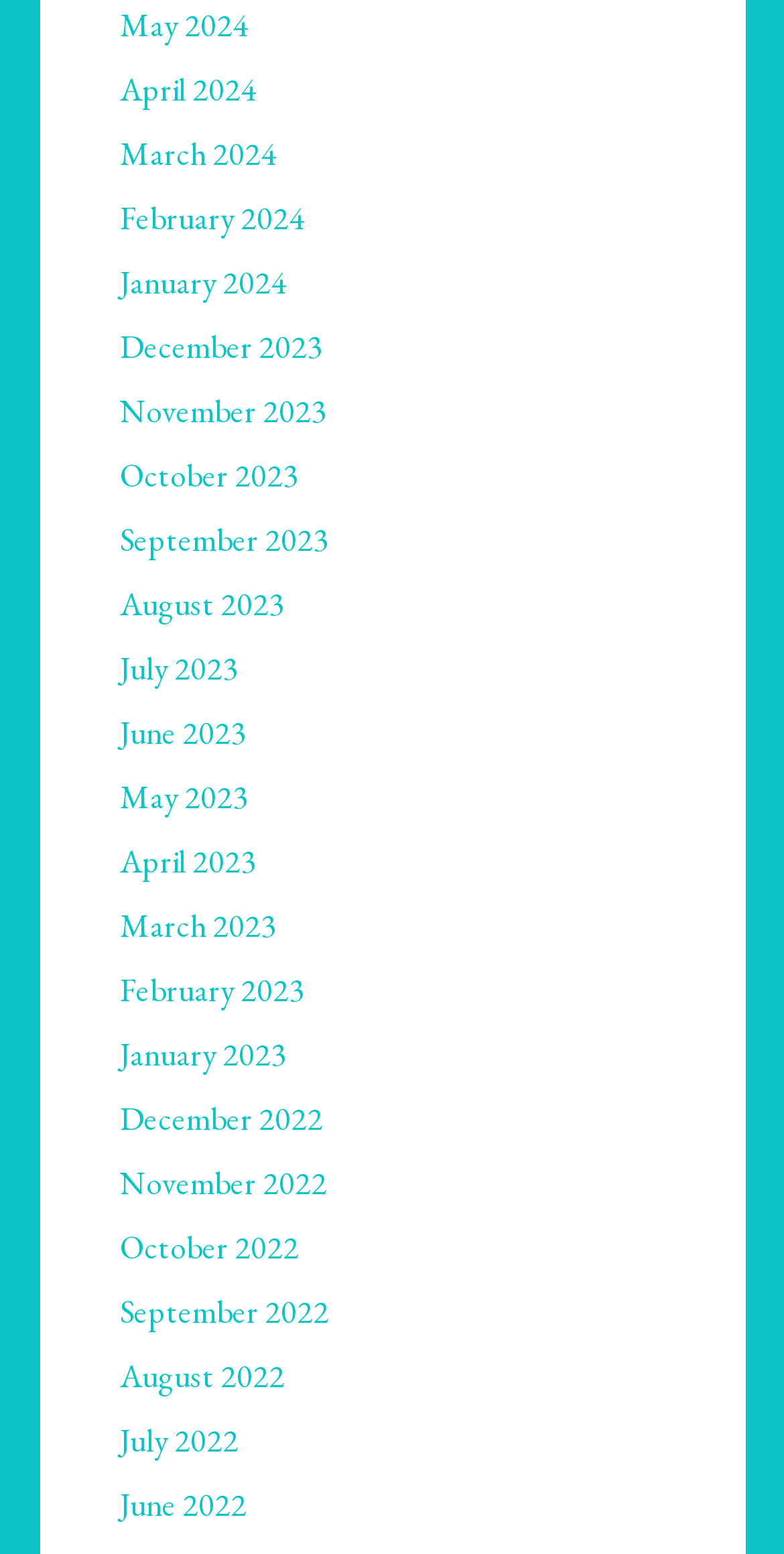Determine the bounding box coordinates of the region to click in order to accomplish the following instruction: "go to January 2023". Provide the coordinates as four float numbers between 0 and 1, specifically [left, top, right, bottom].

[0.153, 0.664, 0.365, 0.692]